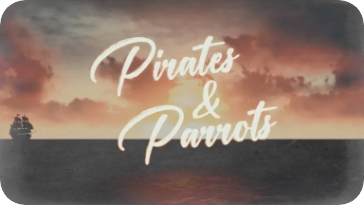Reply to the question with a single word or phrase:
What type of font is used for the title?

Cursive